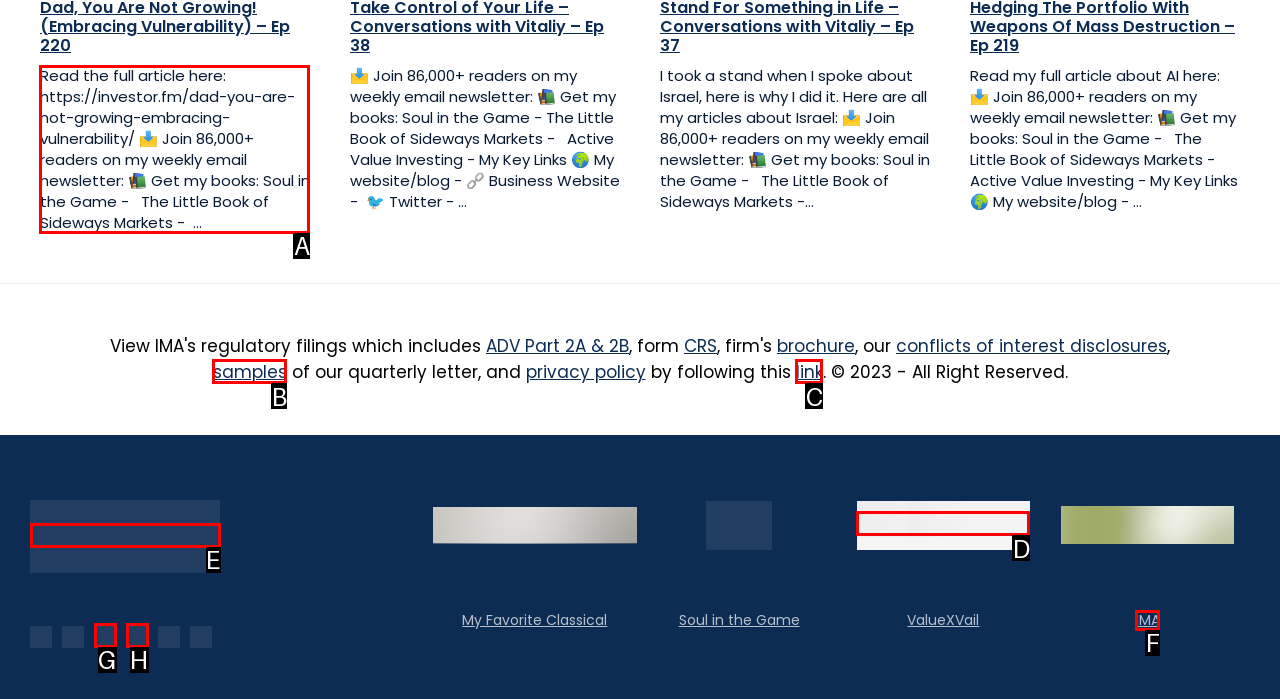Select the right option to accomplish this task: View the company's terms and conditions. Reply with the letter corresponding to the correct UI element.

None